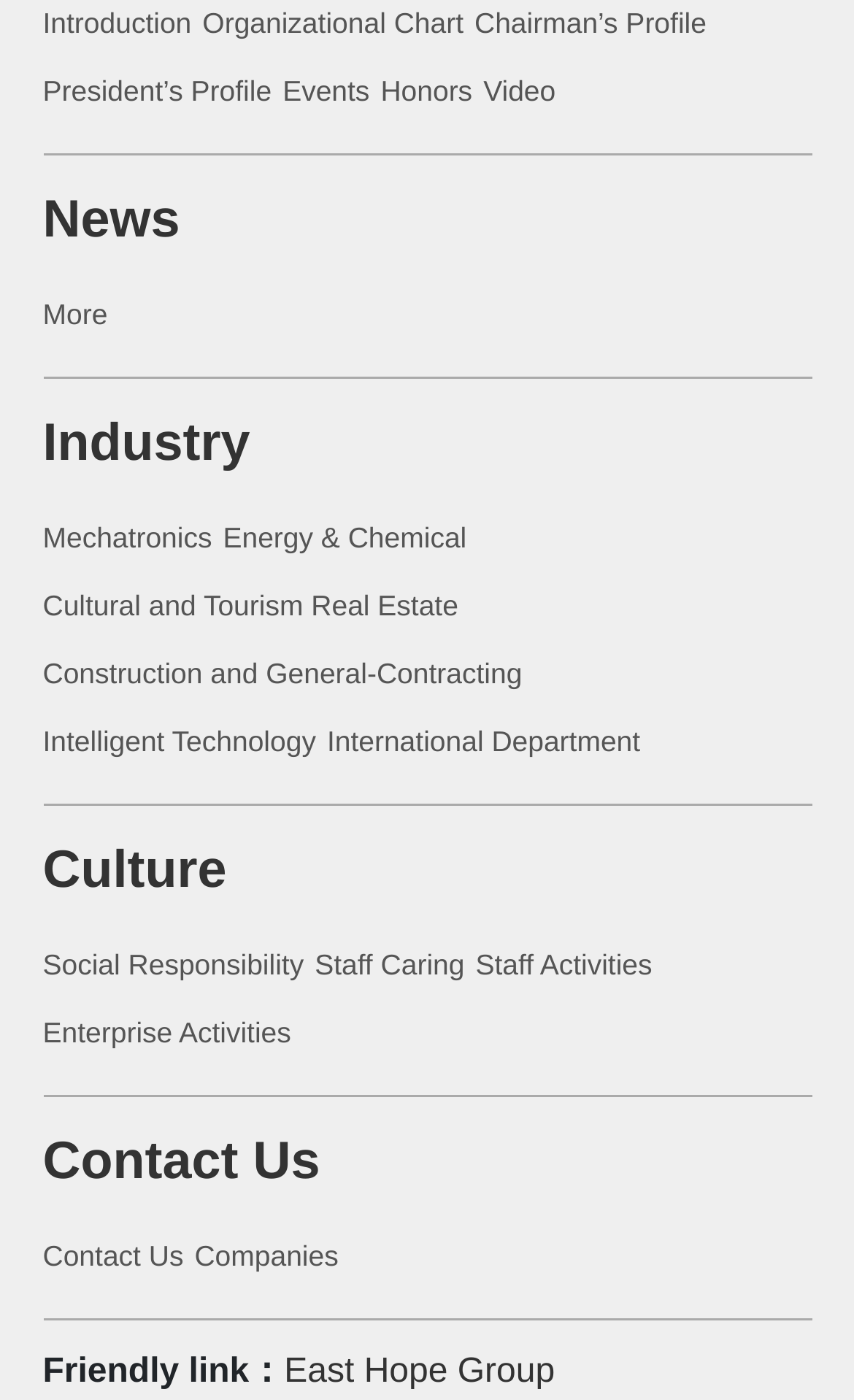Please determine the bounding box coordinates of the element's region to click in order to carry out the following instruction: "Contact Us". The coordinates should be four float numbers between 0 and 1, i.e., [left, top, right, bottom].

[0.05, 0.8, 0.95, 0.862]